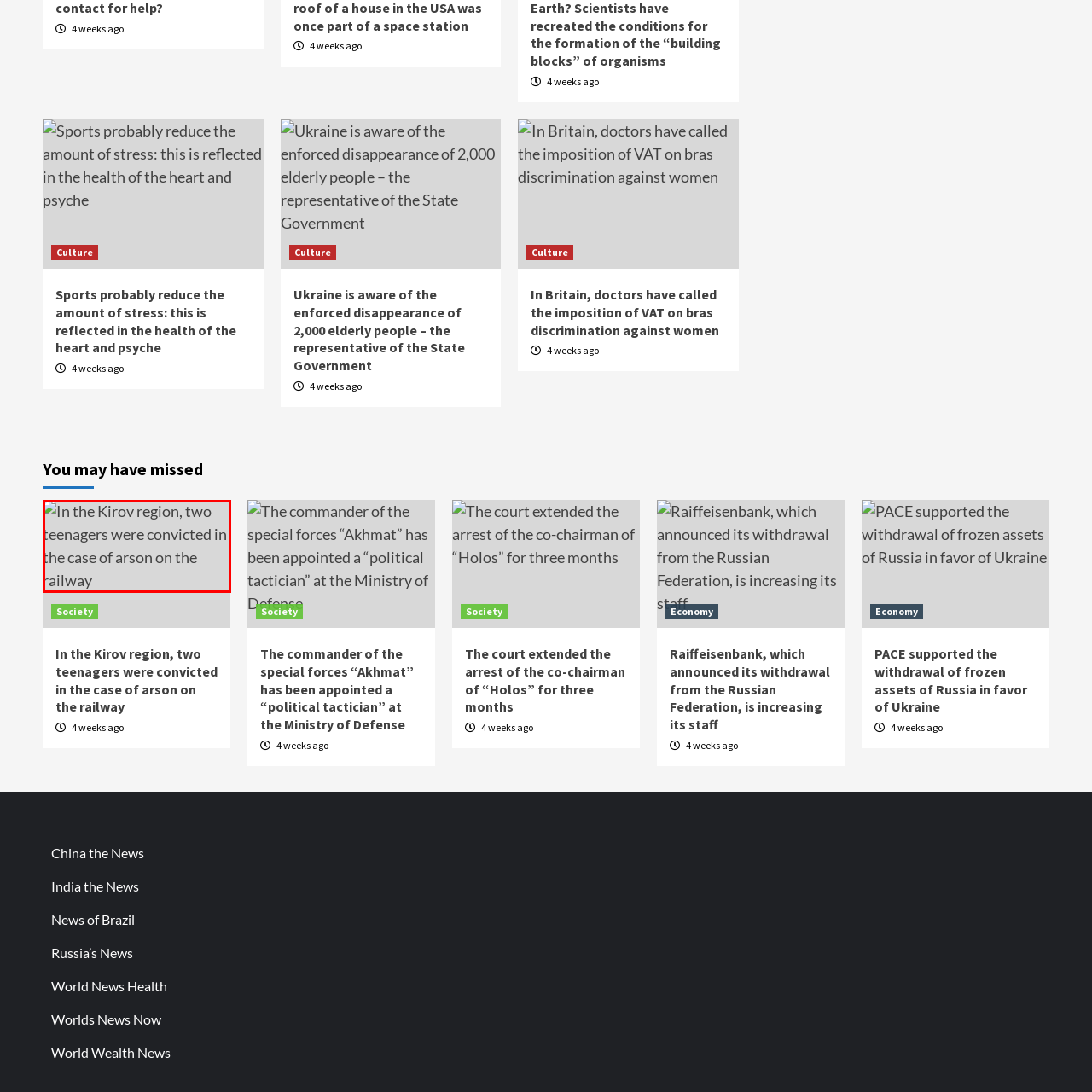What is the age group of the individuals involved in the arson case?
Focus on the part of the image marked with a red bounding box and deliver an in-depth answer grounded in the visual elements you observe.

The caption states that two teenagers were convicted for their involvement in the arson case, which implies that the individuals involved are teenagers.